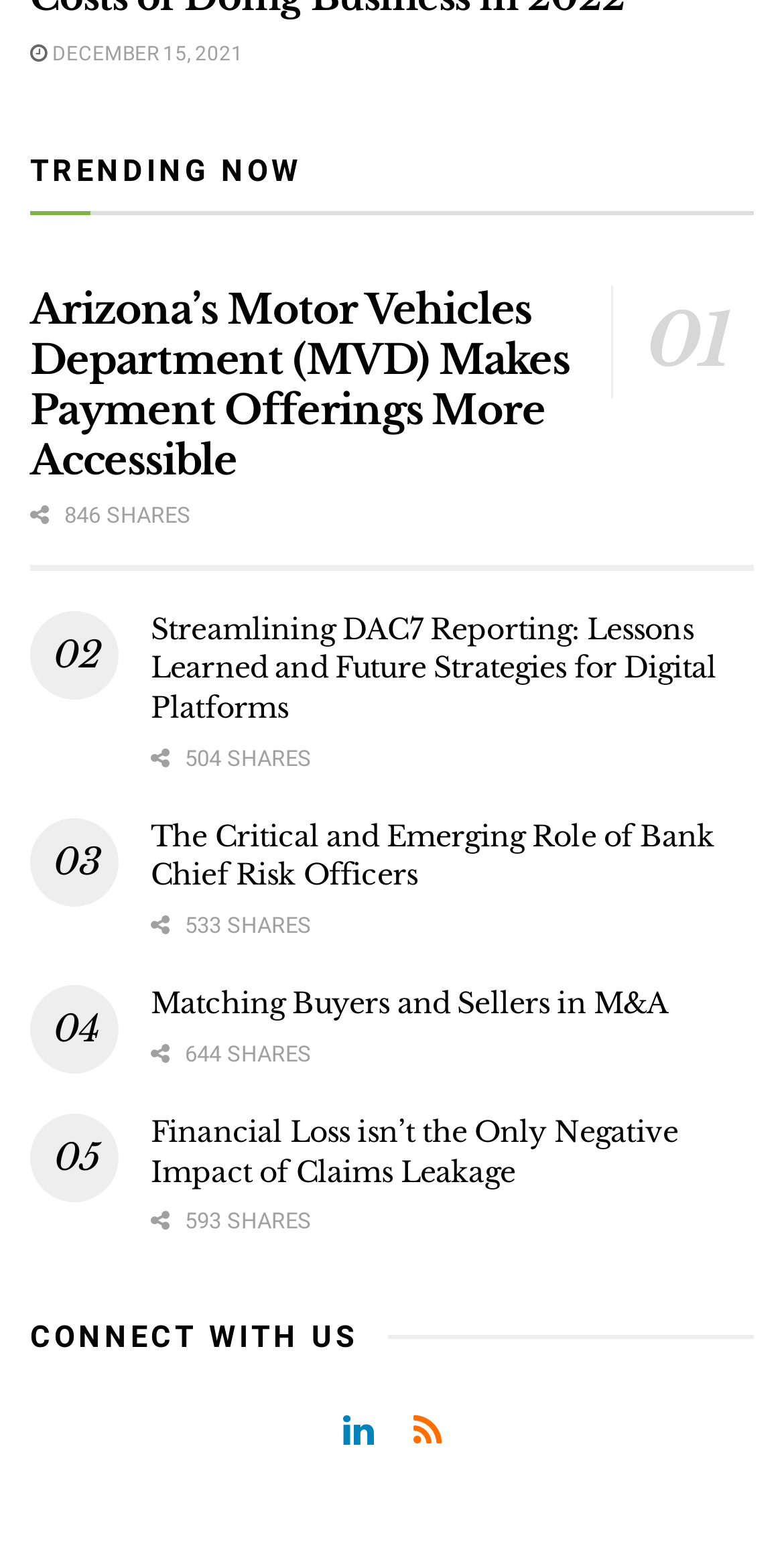Using the element description December 15, 2021, predict the bounding box coordinates for the UI element. Provide the coordinates in (top-left x, top-left y, bottom-right x, bottom-right y) format with values ranging from 0 to 1.

[0.038, 0.028, 0.31, 0.042]